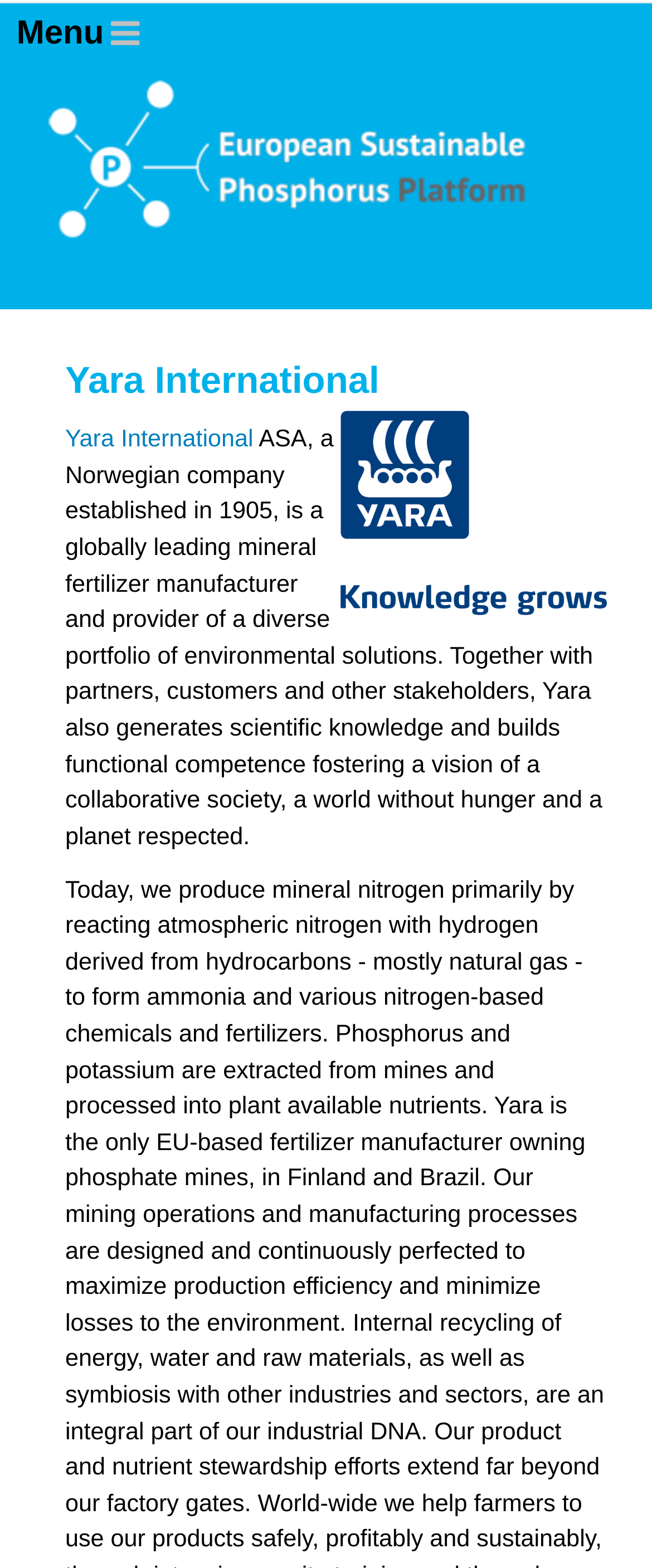Please answer the following question as detailed as possible based on the image: 
What is the relationship between Yara and ESPP?

Based on the meta description 'European Sustainable Phosphorus Platform - Yara' and the presence of the ESPP logo on the webpage, we can infer that there is a partnership between Yara and ESPP.